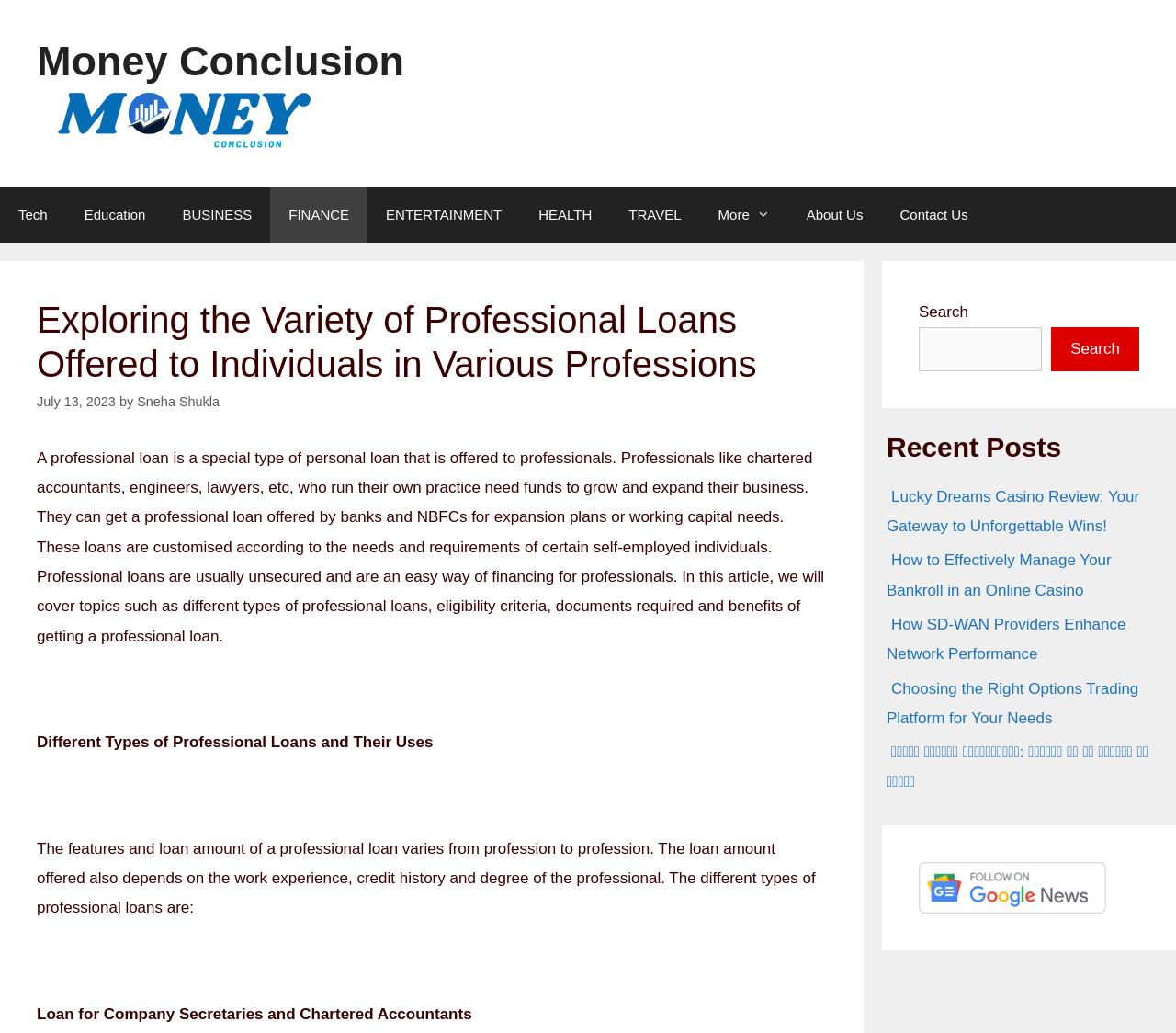For the given element description Search, determine the bounding box coordinates of the UI element. The coordinates should follow the format (top-left x, top-left y, bottom-right x, bottom-right y) and be within the range of 0 to 1.

[0.894, 0.317, 0.969, 0.359]